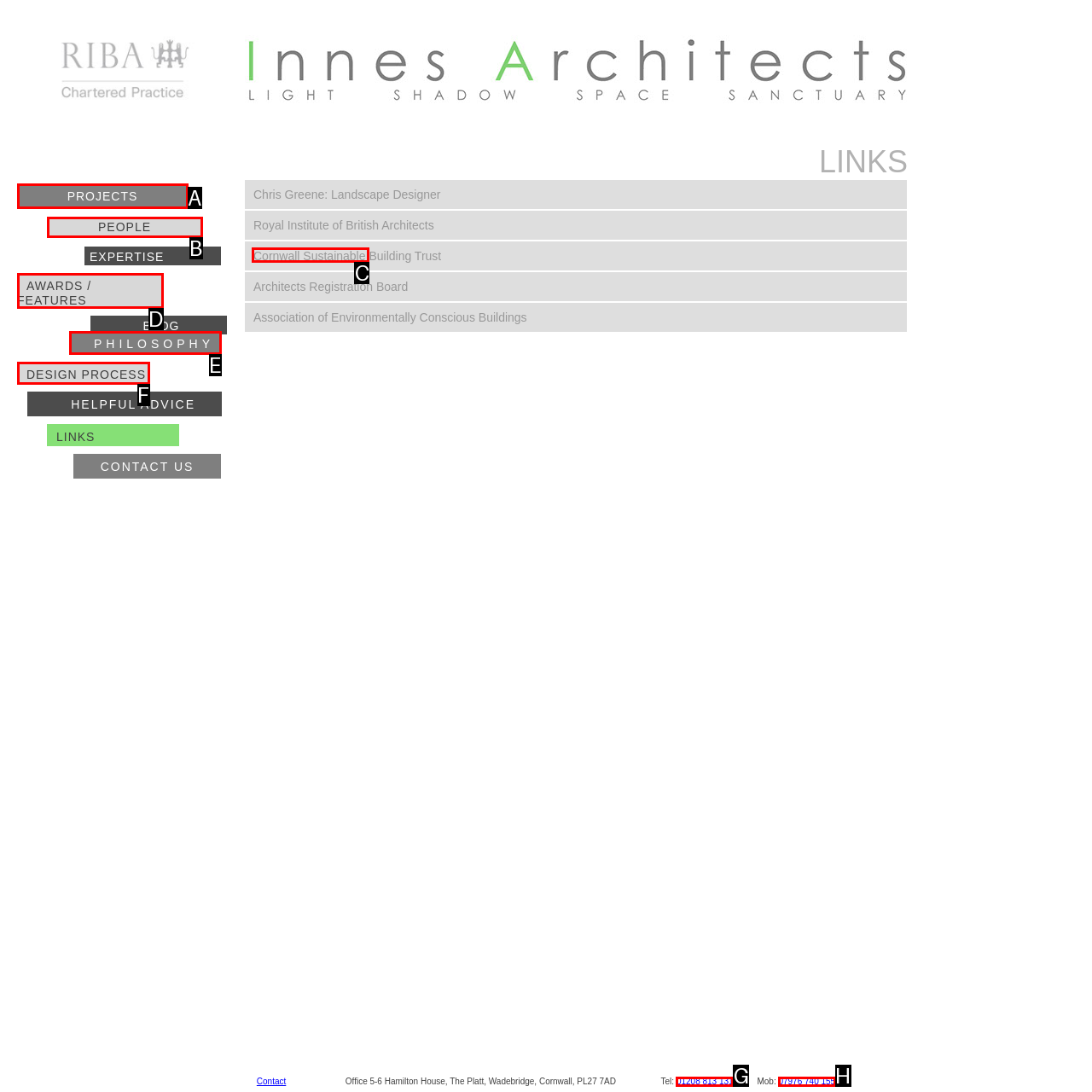Select the correct UI element to complete the task: Visit the Royal Institute of British Architects website
Please provide the letter of the chosen option.

C